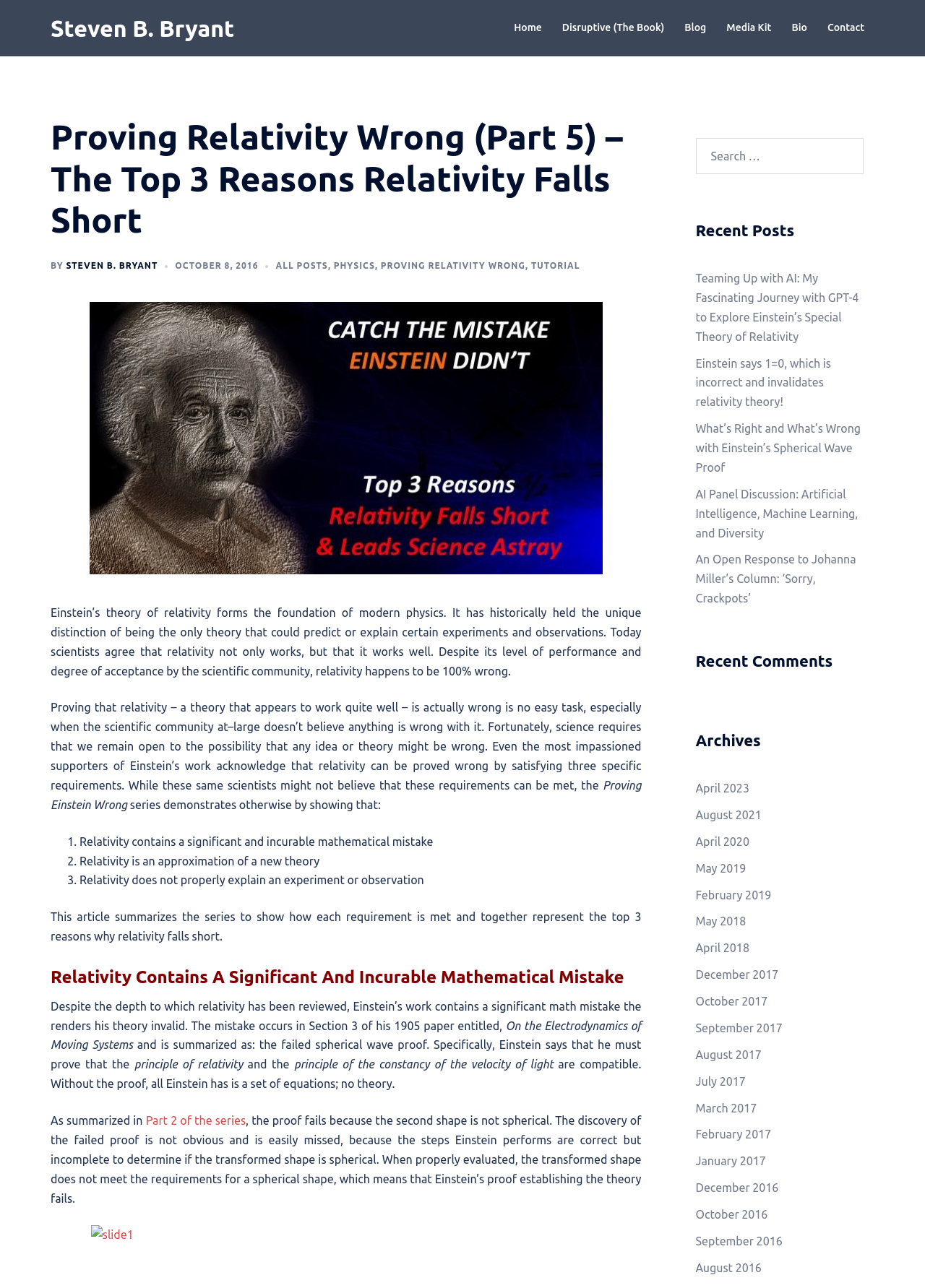Look at the image and give a detailed response to the following question: What are the three reasons why relativity falls short?

The three reasons why relativity falls short are mentioned in the text as: 'Relativity contains a significant and incurable mathematical mistake', 'Relativity is an approximation of a new theory', and 'Relativity does not properly explain an experiment or observation'.